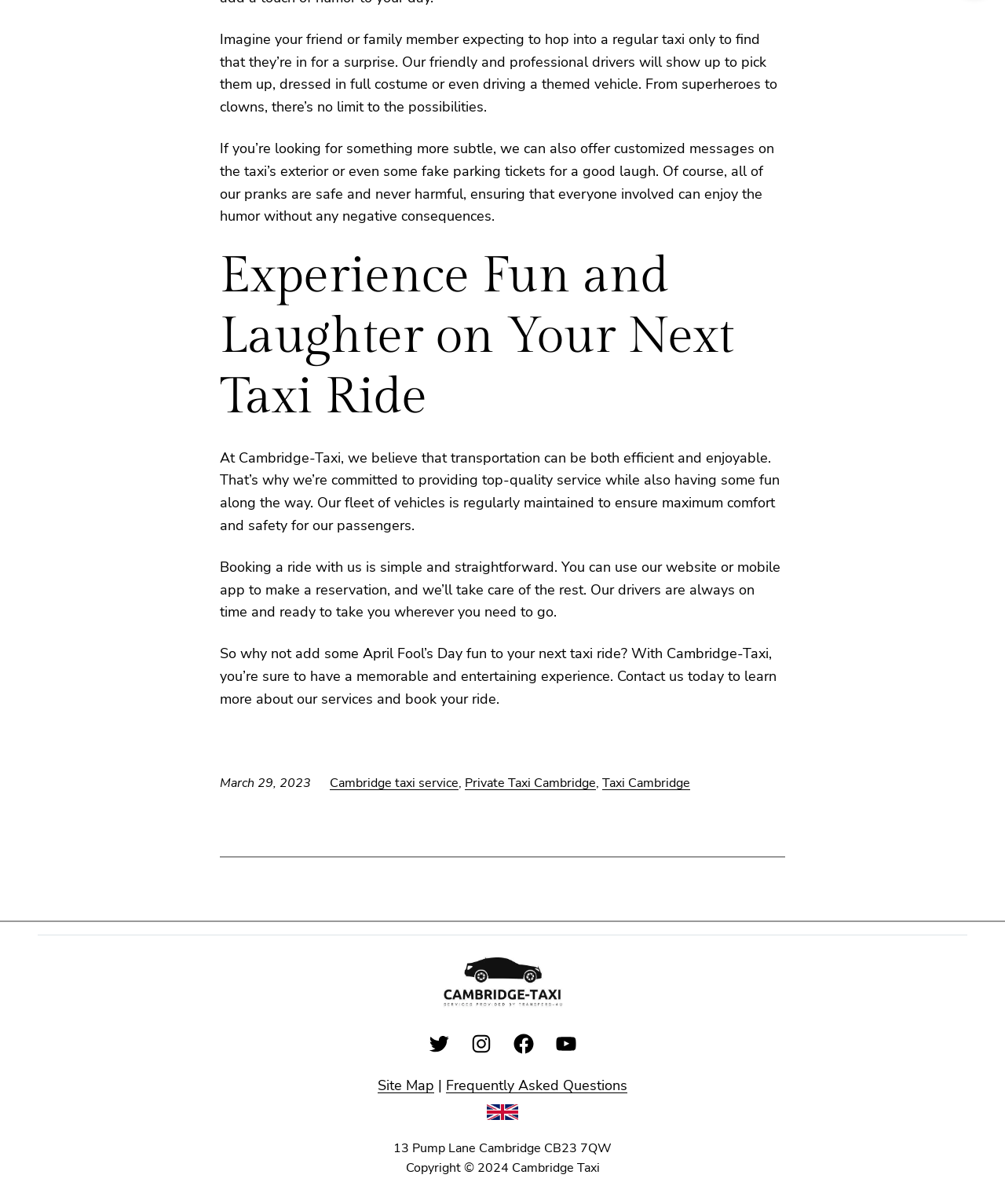Identify the bounding box coordinates of the clickable region to carry out the given instruction: "Click the 'Twitter' link".

[0.425, 0.857, 0.448, 0.877]